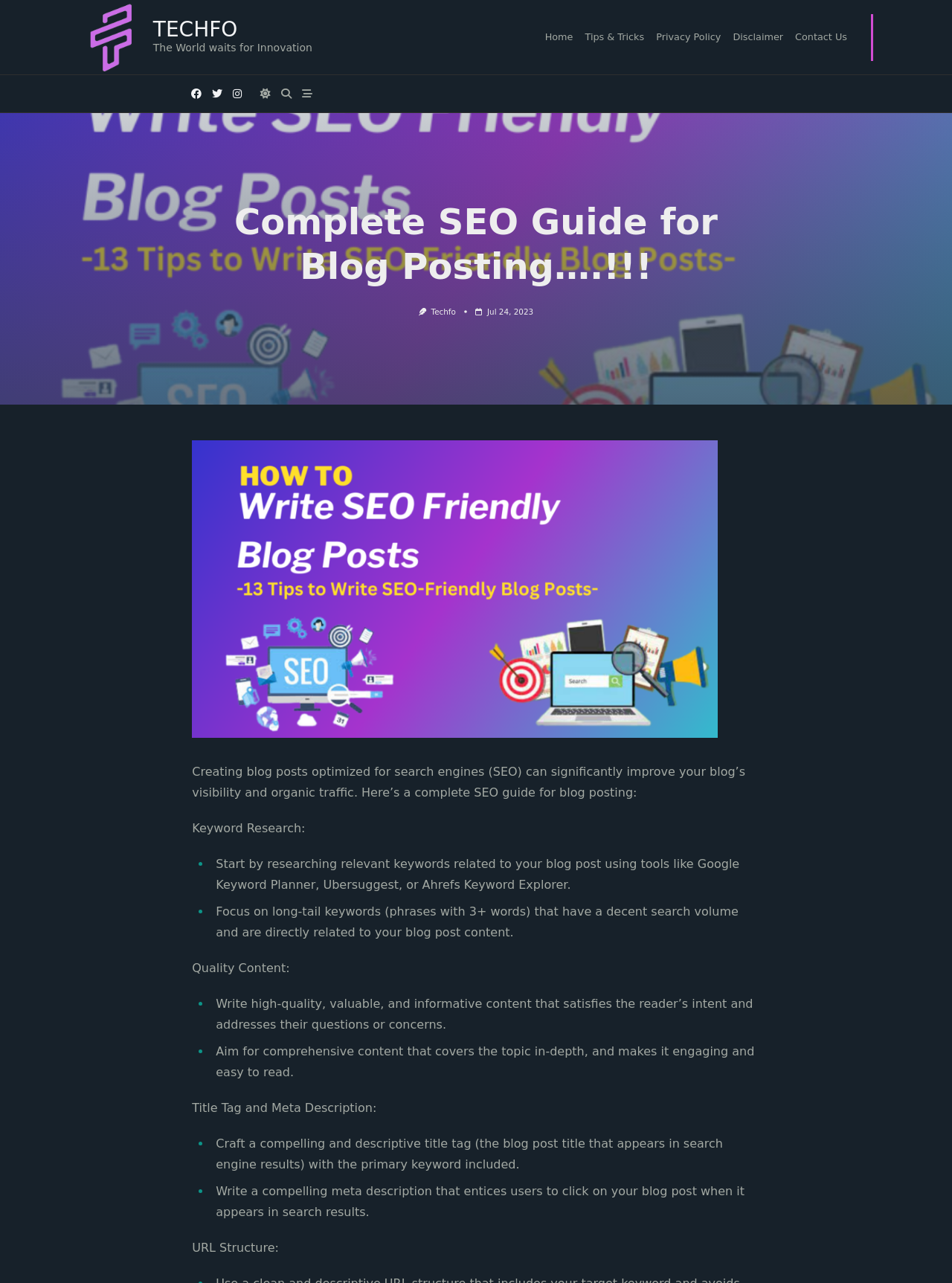Please identify the bounding box coordinates of the clickable area that will fulfill the following instruction: "Click on the 'TECHFO' link". The coordinates should be in the format of four float numbers between 0 and 1, i.e., [left, top, right, bottom].

[0.161, 0.013, 0.249, 0.032]